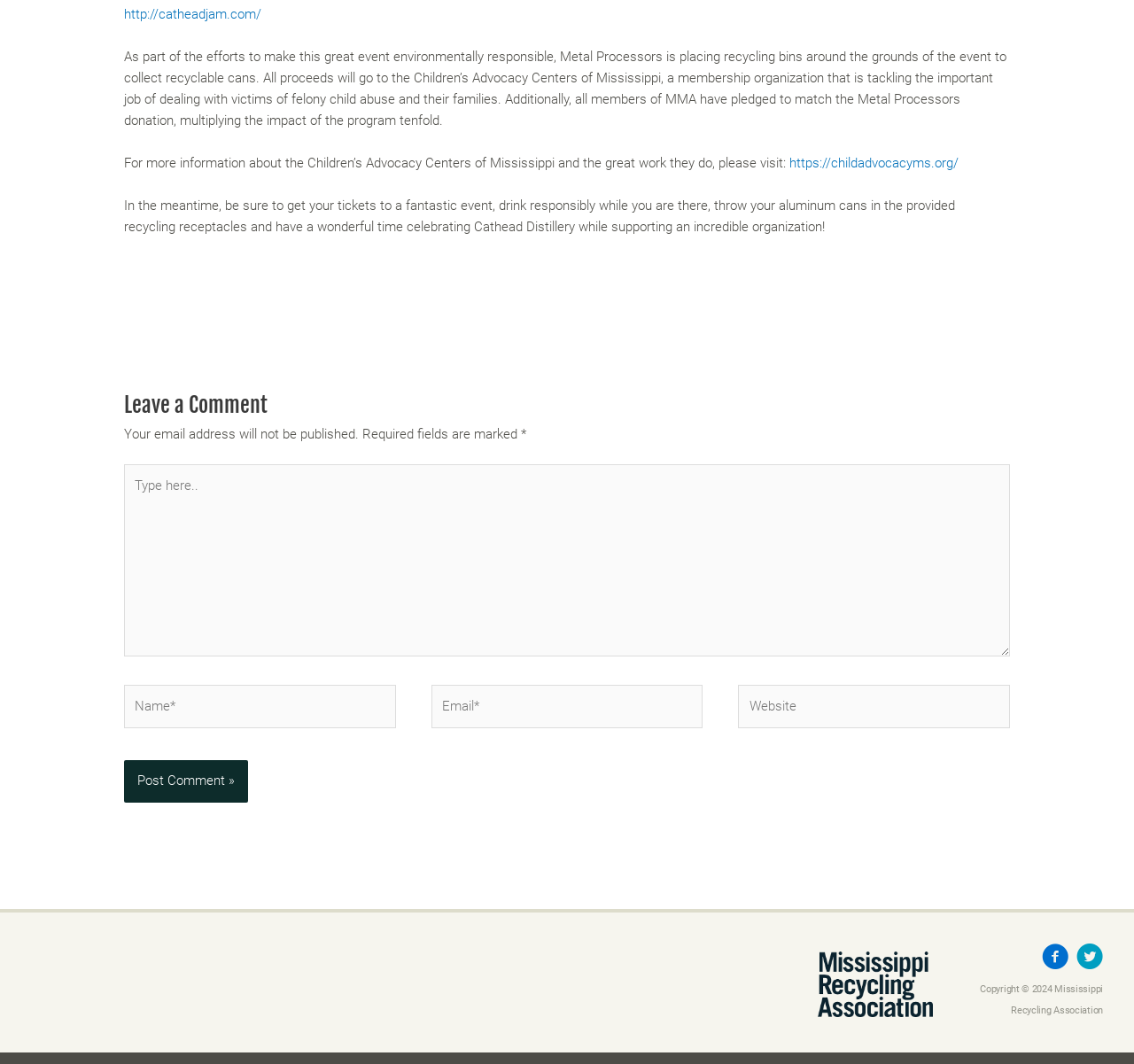Locate the bounding box coordinates of the UI element described by: "https://childadvocacyms.org/". Provide the coordinates as four float numbers between 0 and 1, formatted as [left, top, right, bottom].

[0.696, 0.146, 0.845, 0.161]